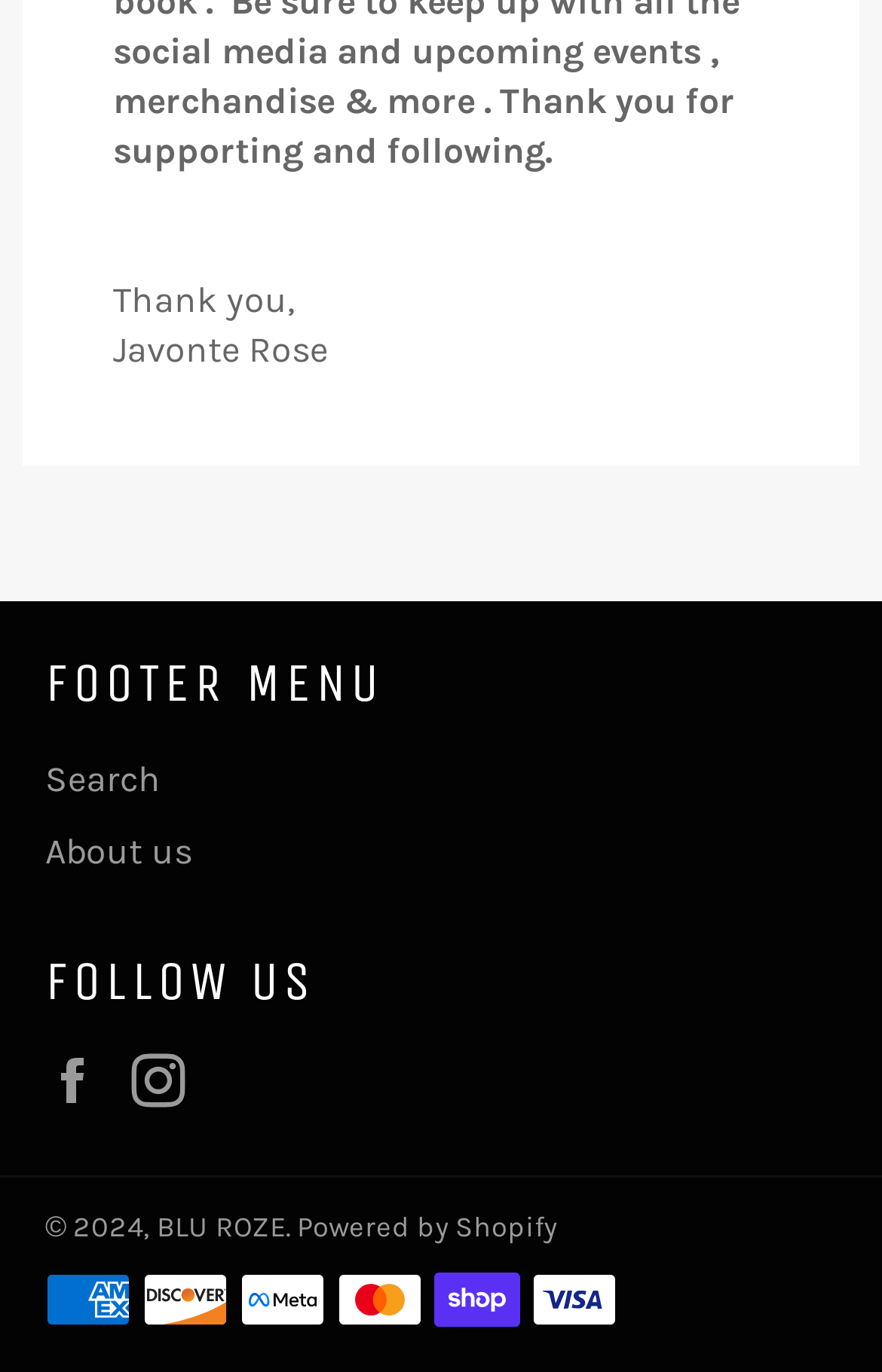How many social media platforms are listed?
Using the screenshot, give a one-word or short phrase answer.

2